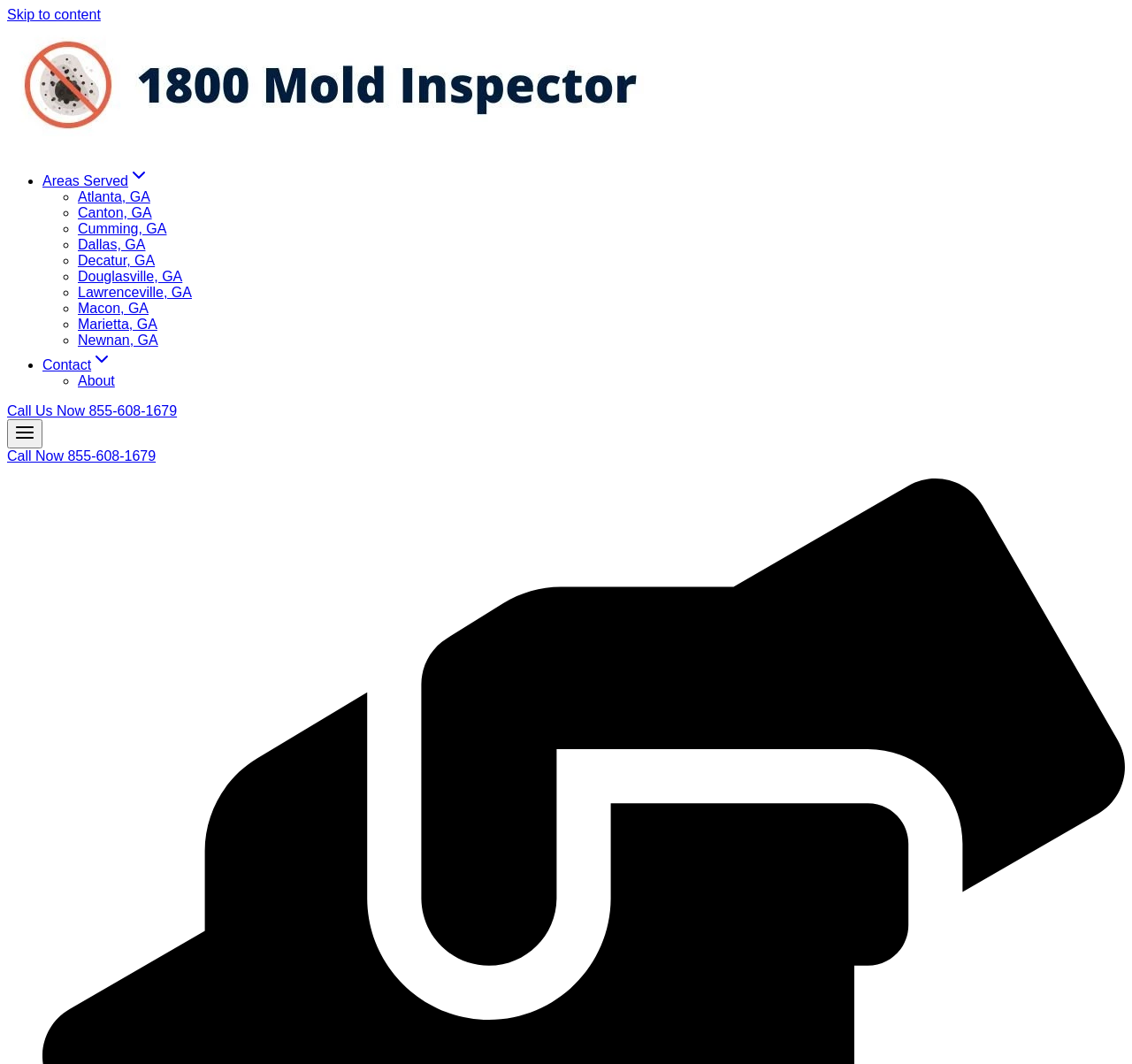Determine the bounding box coordinates of the region that needs to be clicked to achieve the task: "Visit the 'Atlanta, GA' page".

[0.069, 0.178, 0.133, 0.192]